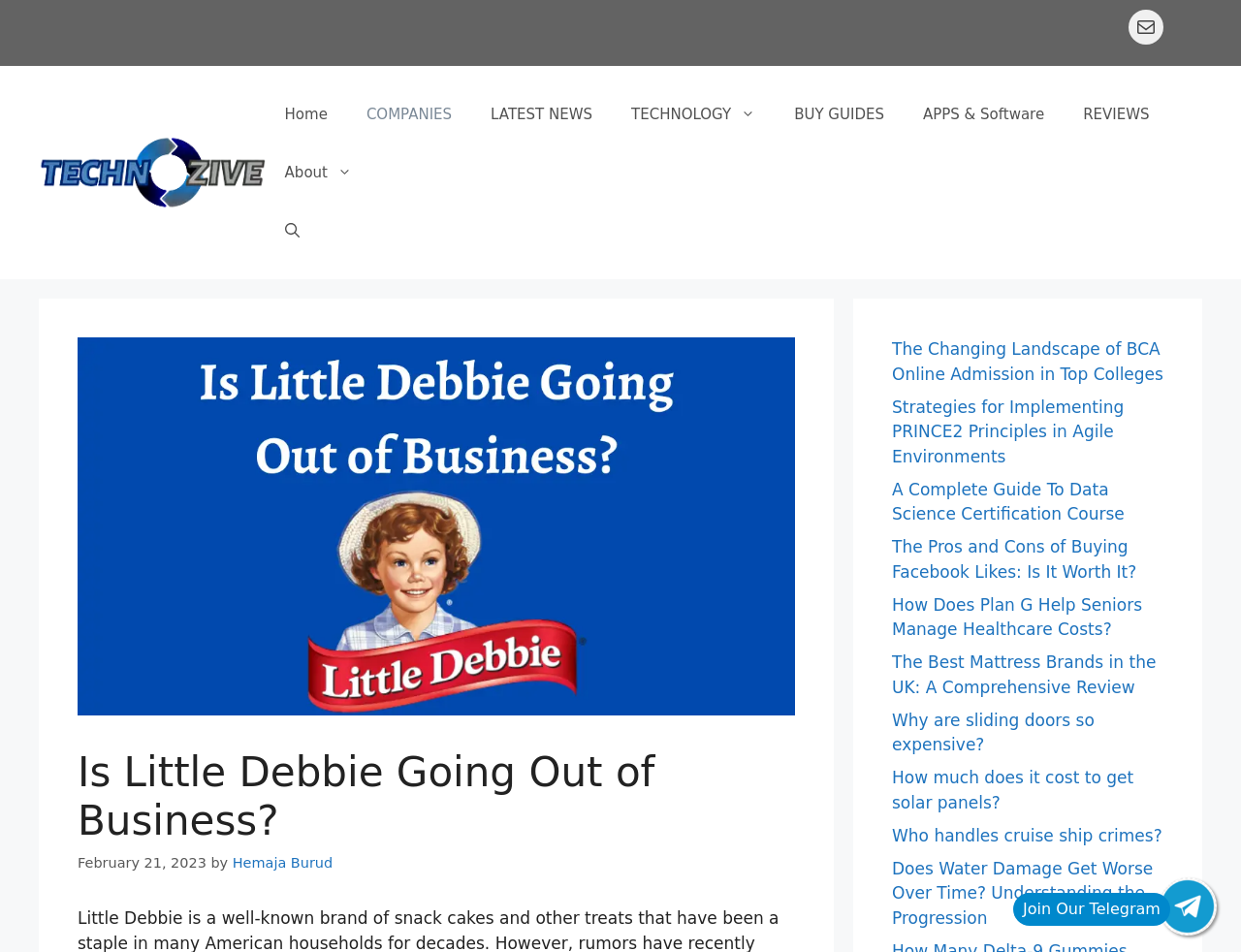Can you find the bounding box coordinates of the area I should click to execute the following instruction: "Check the latest news"?

[0.38, 0.09, 0.493, 0.151]